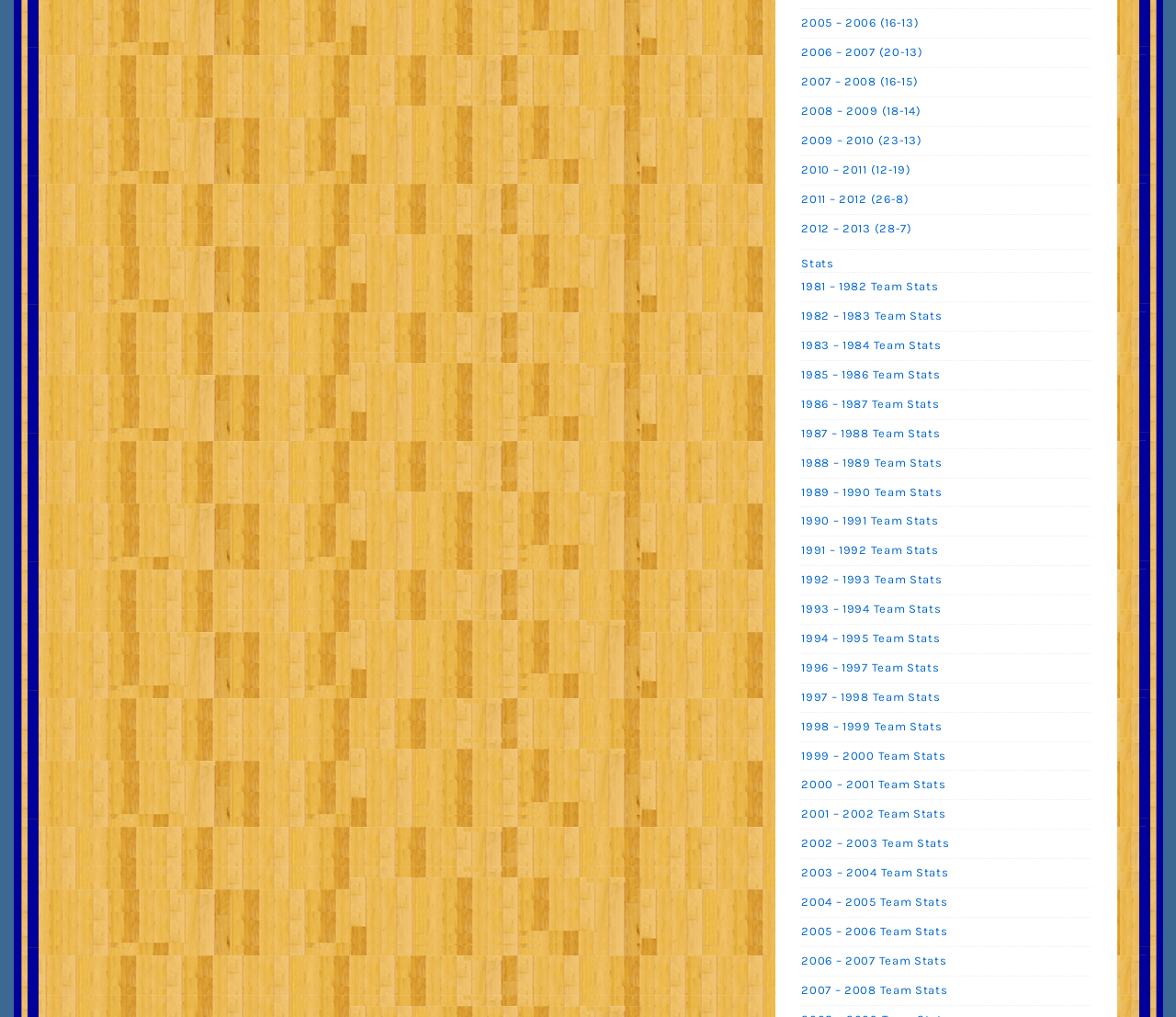Find and provide the bounding box coordinates for the UI element described with: "2005 – 2006 Team Stats".

[0.681, 0.909, 0.806, 0.922]